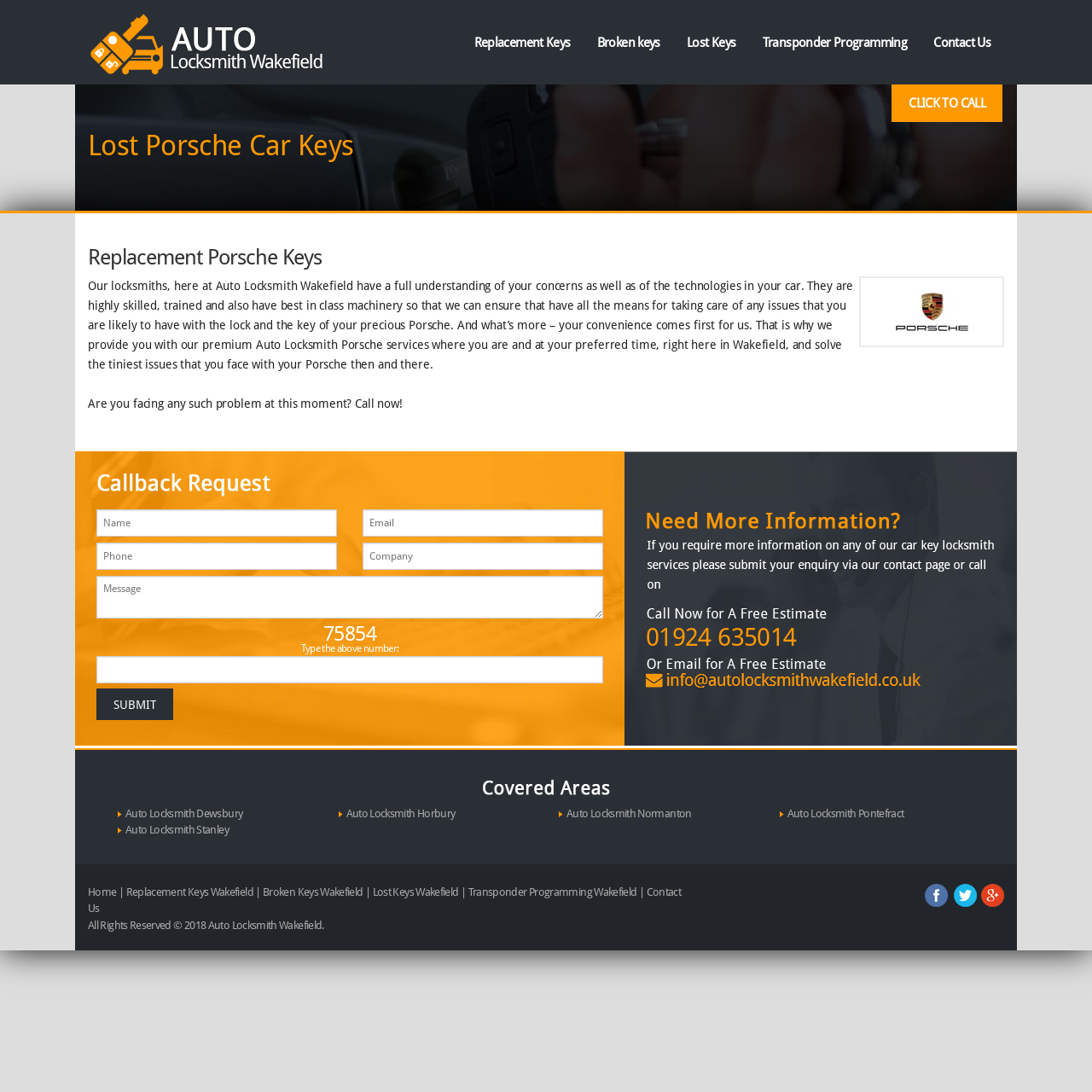Identify the bounding box coordinates of the clickable section necessary to follow the following instruction: "Click on the 'Contact Us' link". The coordinates should be presented as four float numbers from 0 to 1, i.e., [left, top, right, bottom].

[0.842, 0.002, 0.92, 0.075]